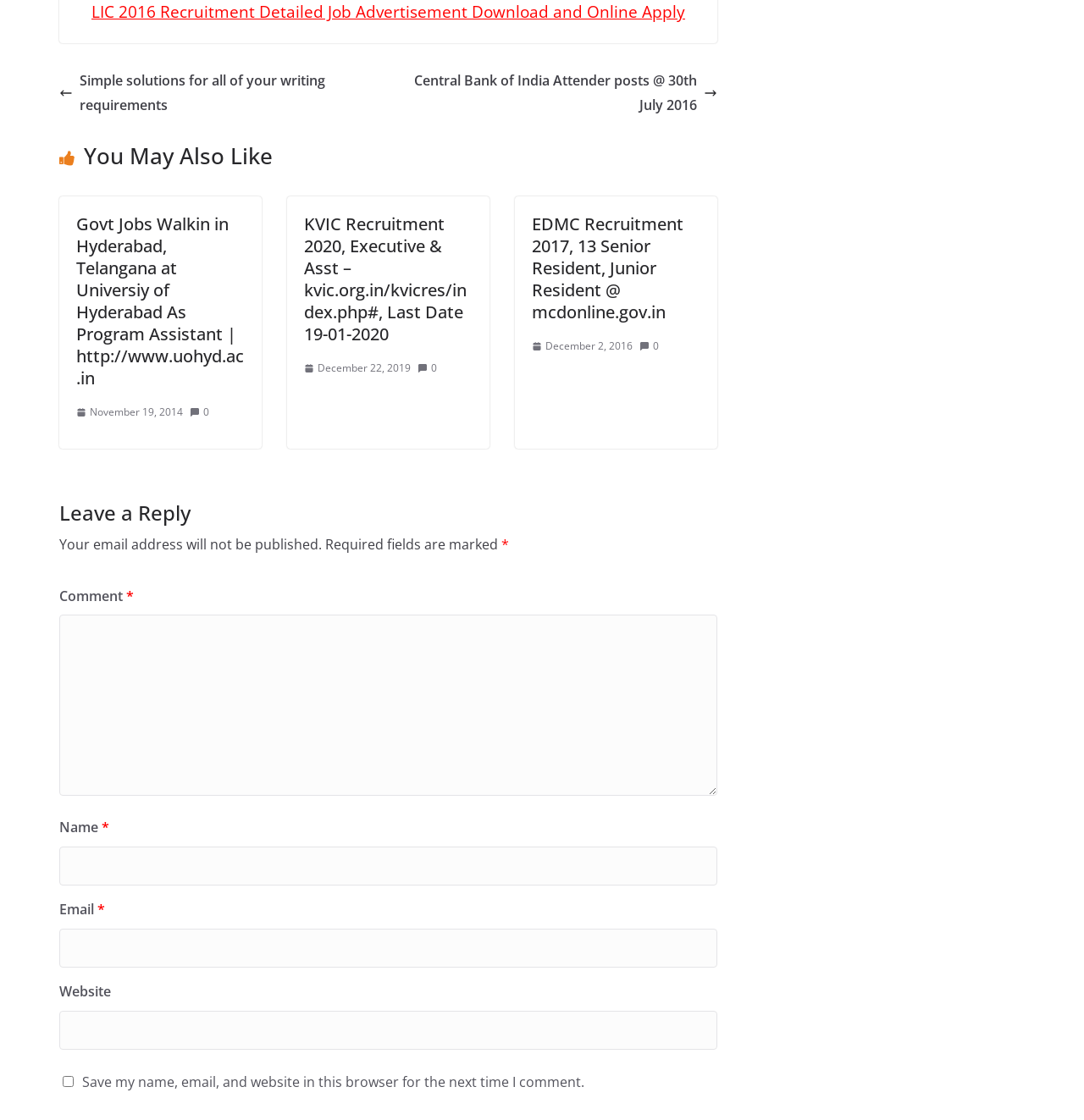Pinpoint the bounding box coordinates of the element you need to click to execute the following instruction: "Click on Govt Jobs Walkin in Hyderabad, Telangana at Universiy of Hyderabad As Program Assistant". The bounding box should be represented by four float numbers between 0 and 1, in the format [left, top, right, bottom].

[0.07, 0.19, 0.225, 0.348]